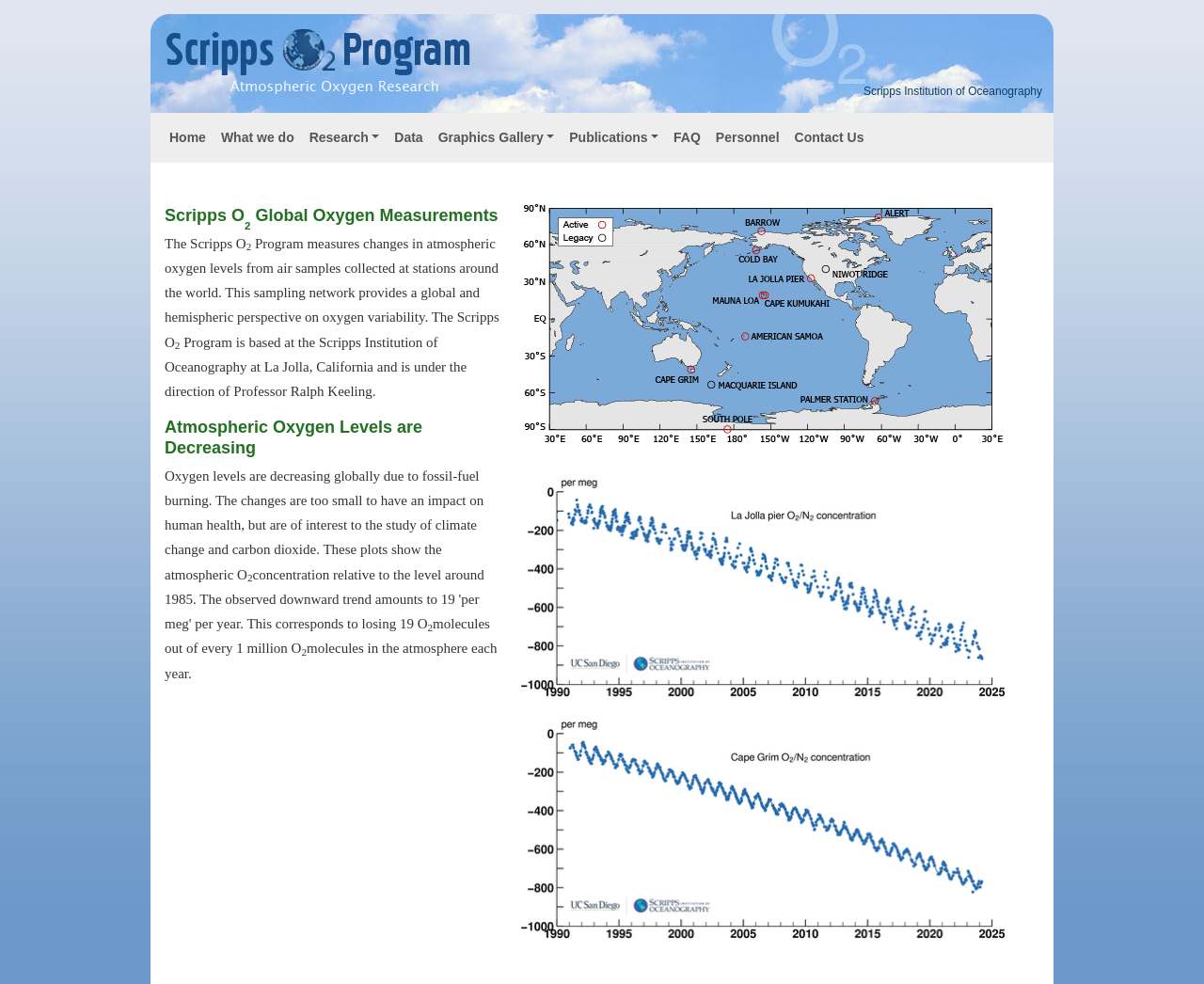Determine the bounding box coordinates for the clickable element required to fulfill the instruction: "Go to Home". Provide the coordinates as four float numbers between 0 and 1, i.e., [left, top, right, bottom].

[0.134, 0.122, 0.177, 0.158]